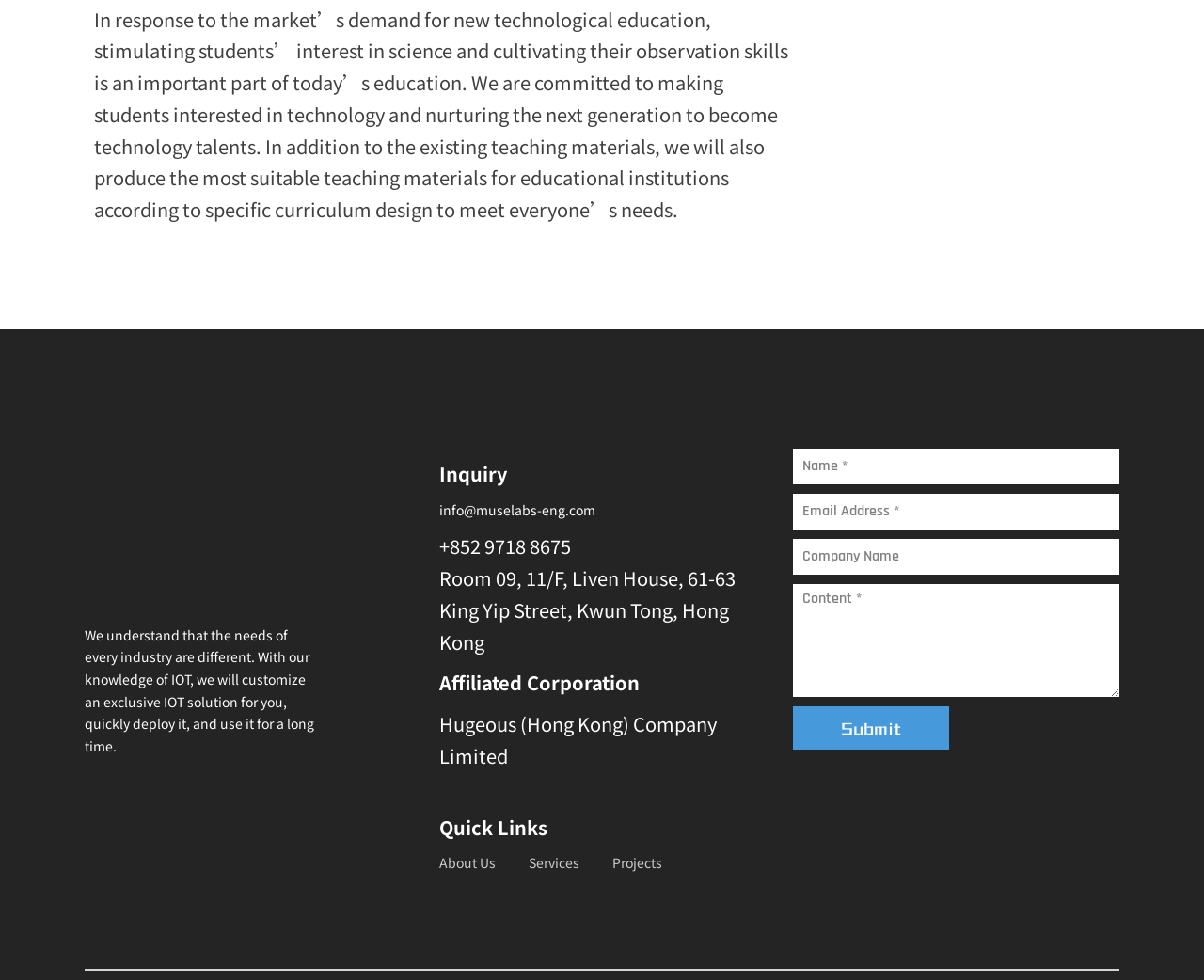Determine the bounding box coordinates of the clickable element to complete this instruction: "Enter your email address in the second input field". Provide the coordinates in the format of four float numbers between 0 and 1, [left, top, right, bottom].

[0.659, 0.504, 0.93, 0.54]